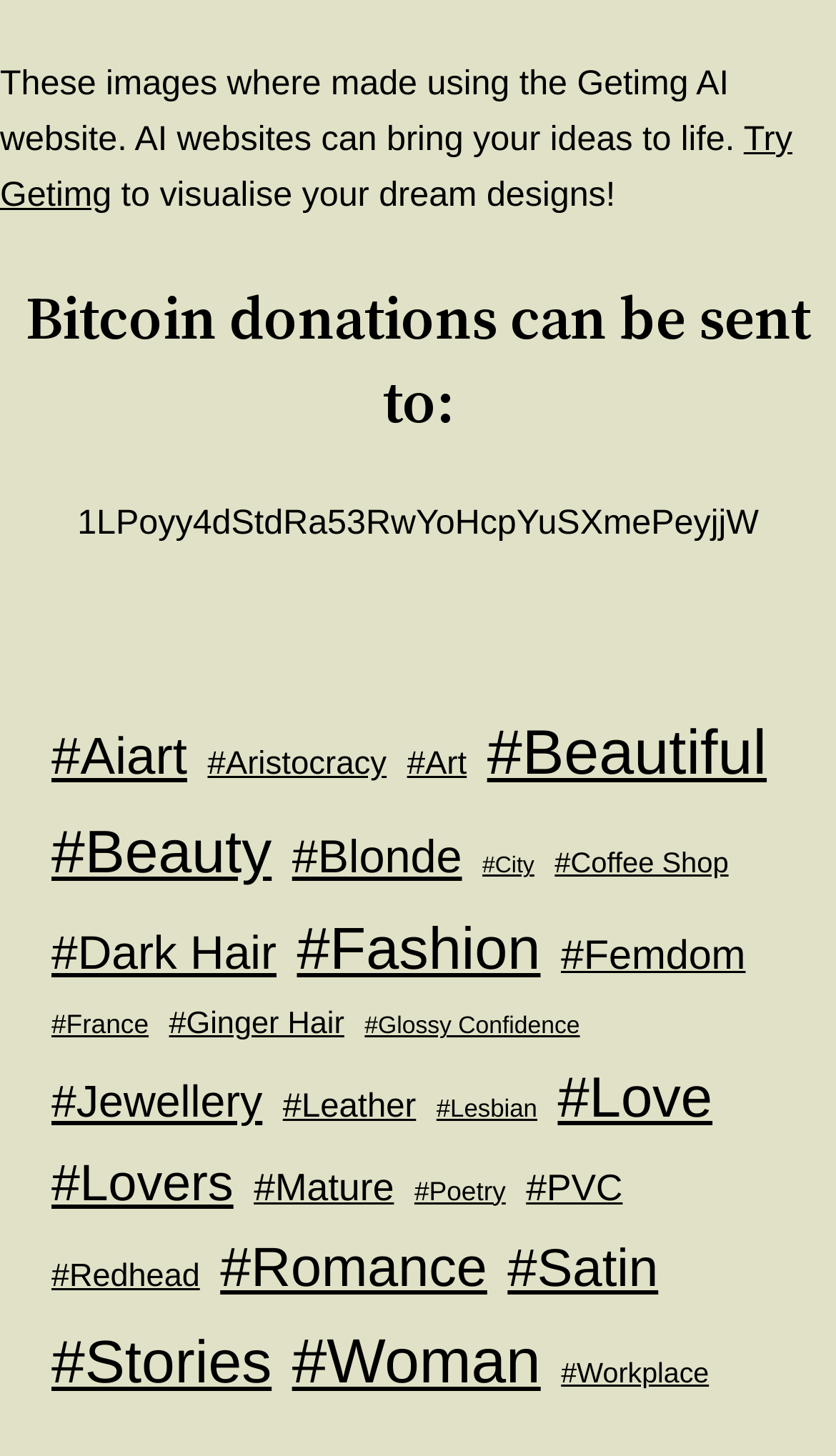Answer the following query with a single word or phrase:
What is the website used for?

Visualizing dream designs